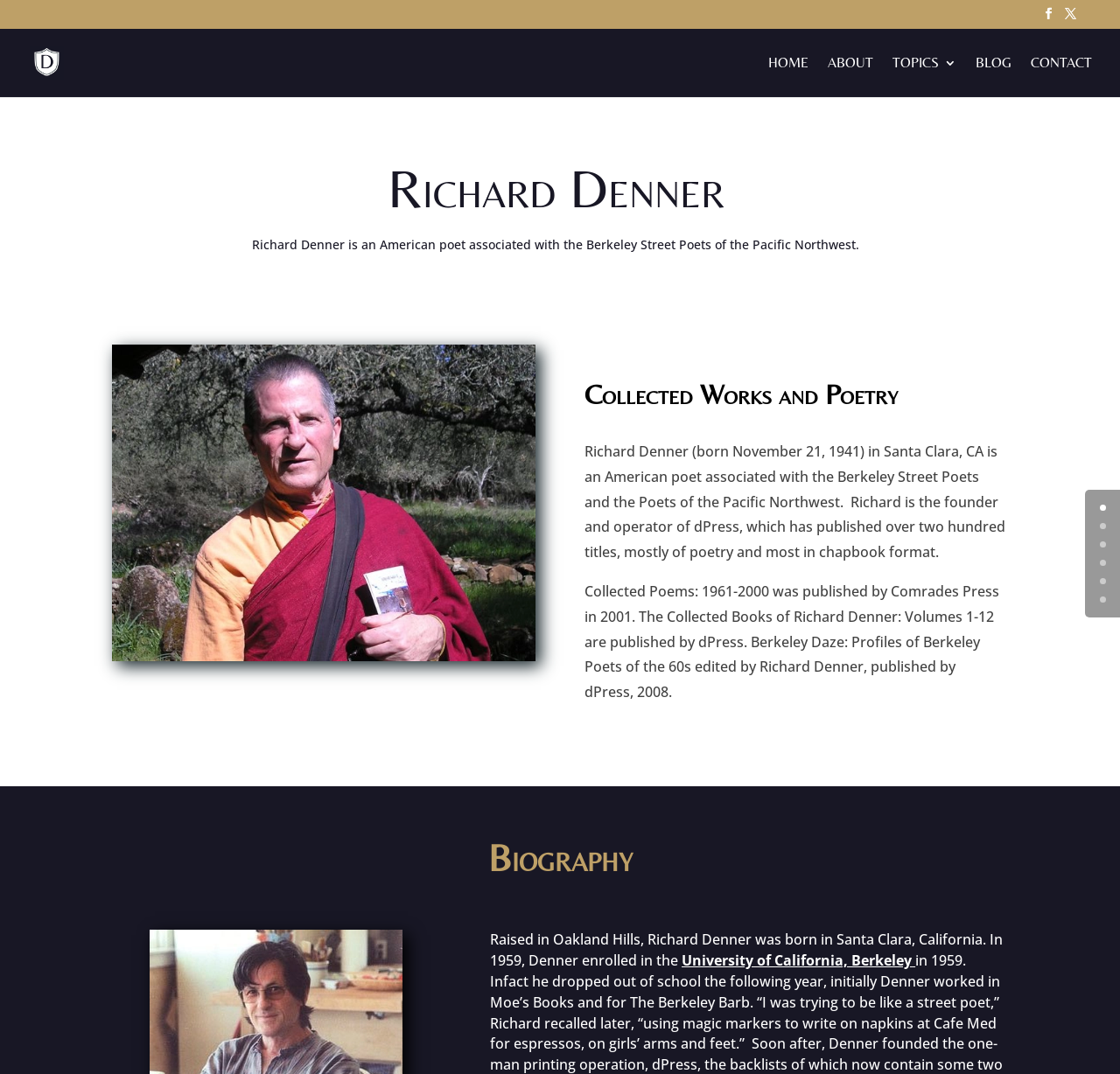Please identify the bounding box coordinates of the area that needs to be clicked to fulfill the following instruction: "Click on the John Denner link."

[0.027, 0.051, 0.084, 0.064]